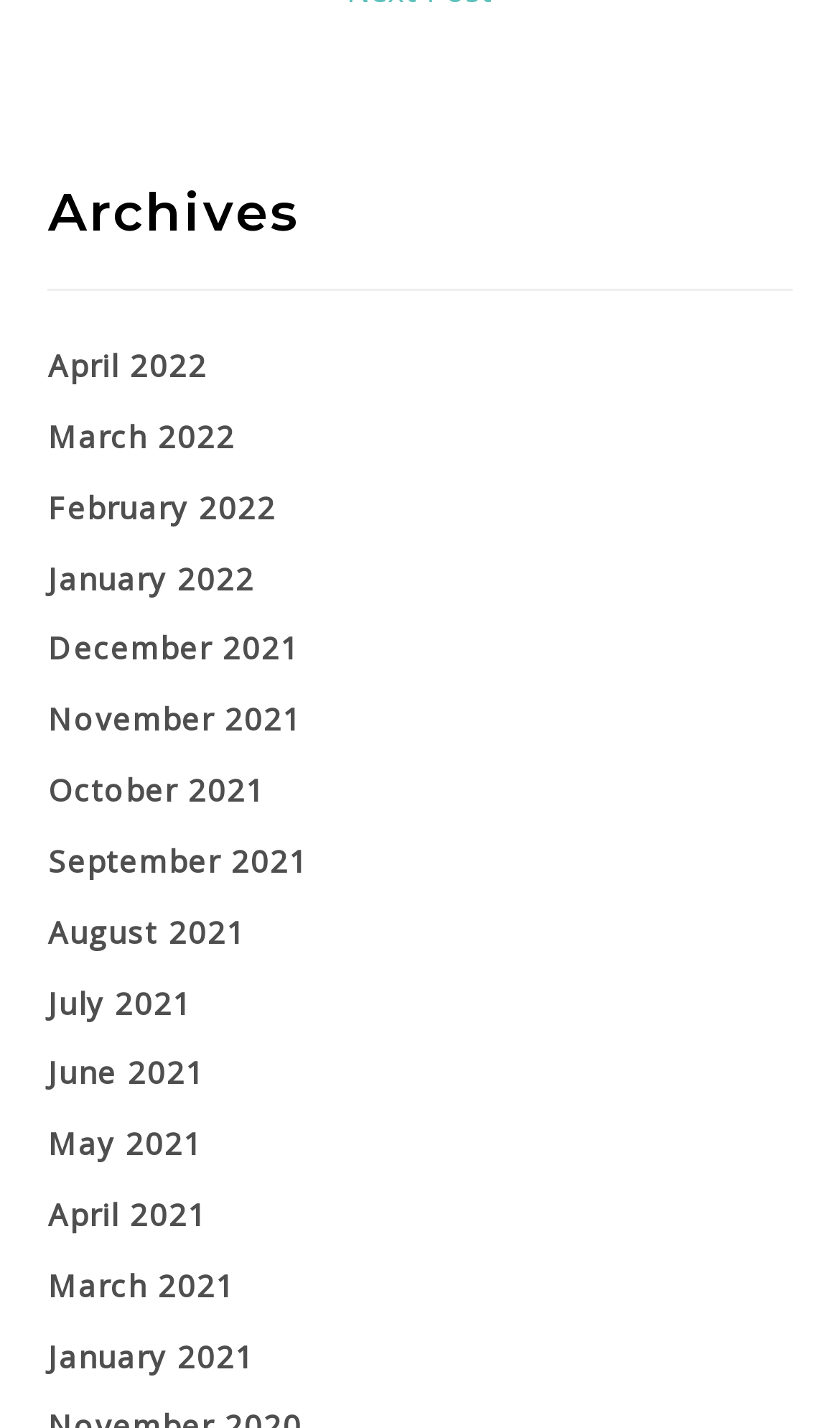Determine the bounding box coordinates of the clickable area required to perform the following instruction: "view archives for January 2022". The coordinates should be represented as four float numbers between 0 and 1: [left, top, right, bottom].

[0.058, 0.39, 0.304, 0.419]